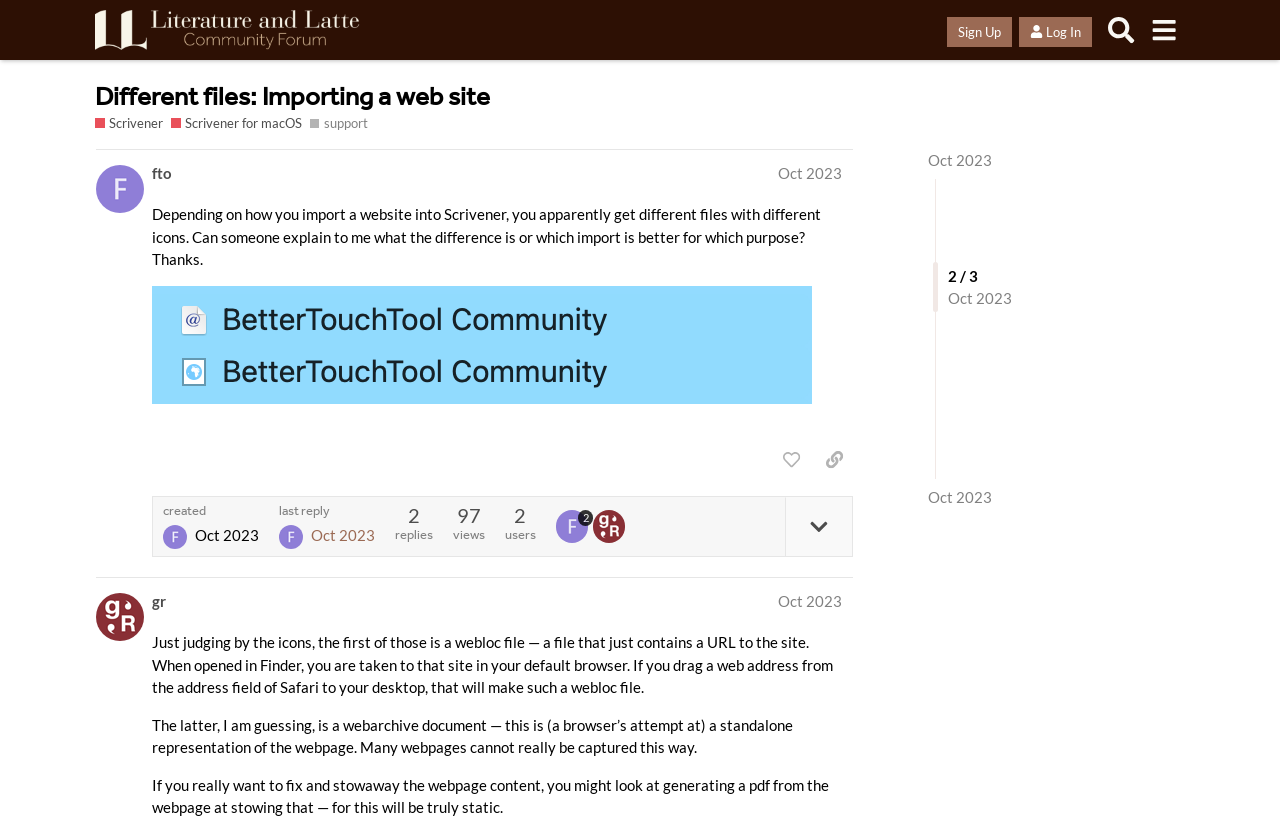Provide your answer to the question using just one word or phrase: What is the name of the forum?

Literature & Latte Forums